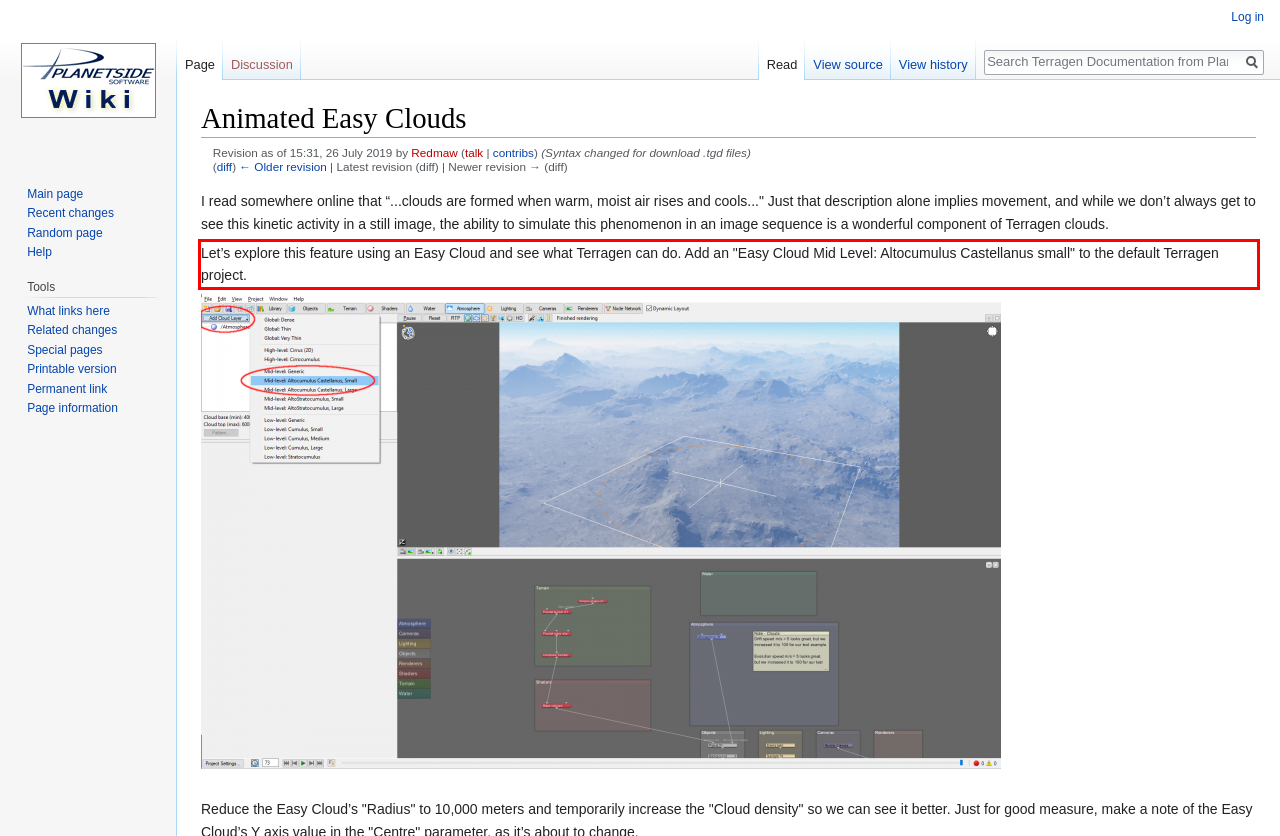Locate the red bounding box in the provided webpage screenshot and use OCR to determine the text content inside it.

Let’s explore this feature using an Easy Cloud and see what Terragen can do. Add an "Easy Cloud Mid Level: Altocumulus Castellanus small" to the default Terragen project.